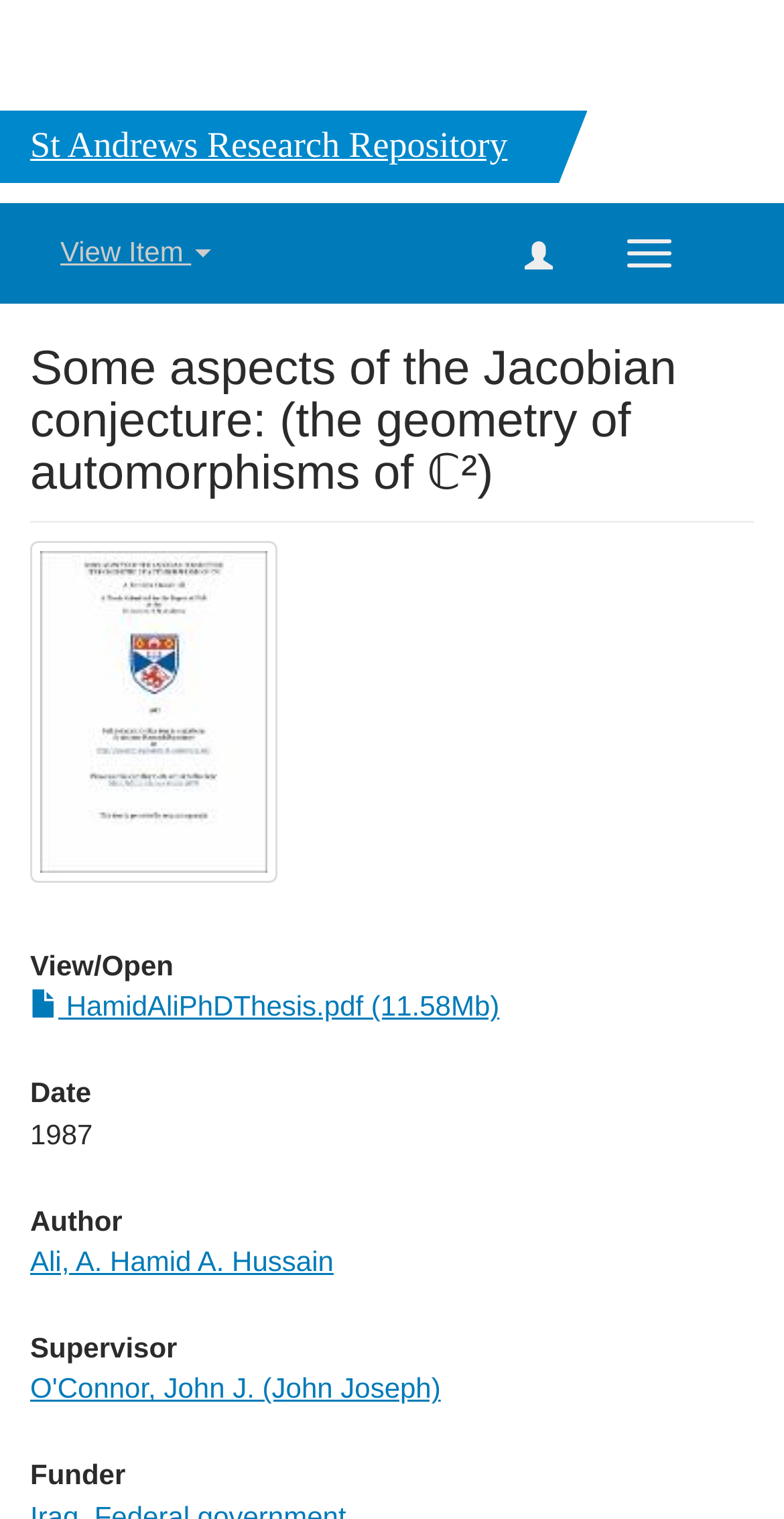Find the bounding box coordinates for the HTML element described as: "Toggle navigation". The coordinates should consist of four float values between 0 and 1, i.e., [left, top, right, bottom].

[0.772, 0.144, 0.885, 0.189]